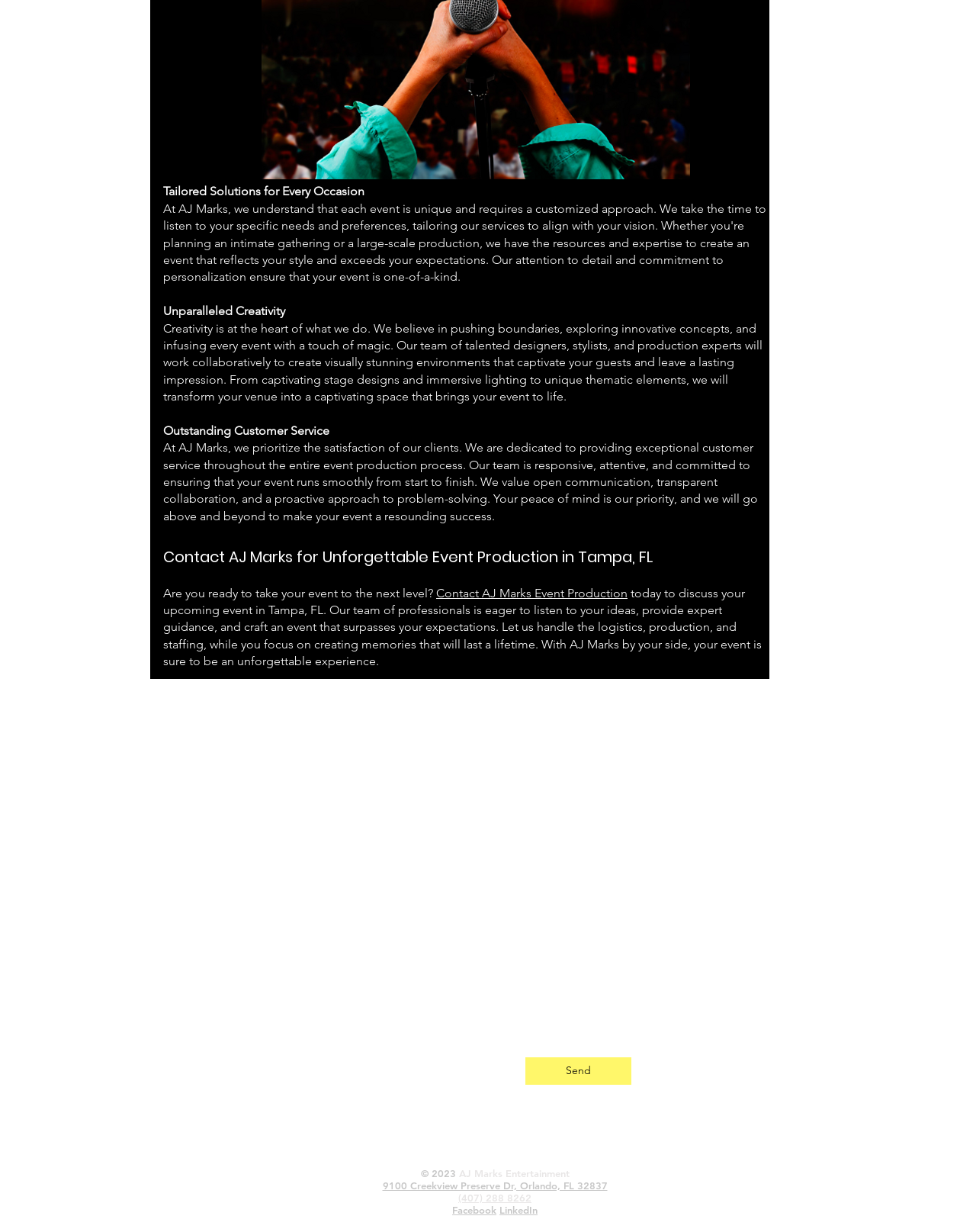Respond with a single word or phrase to the following question: What is the location of the company?

Orlando, FL